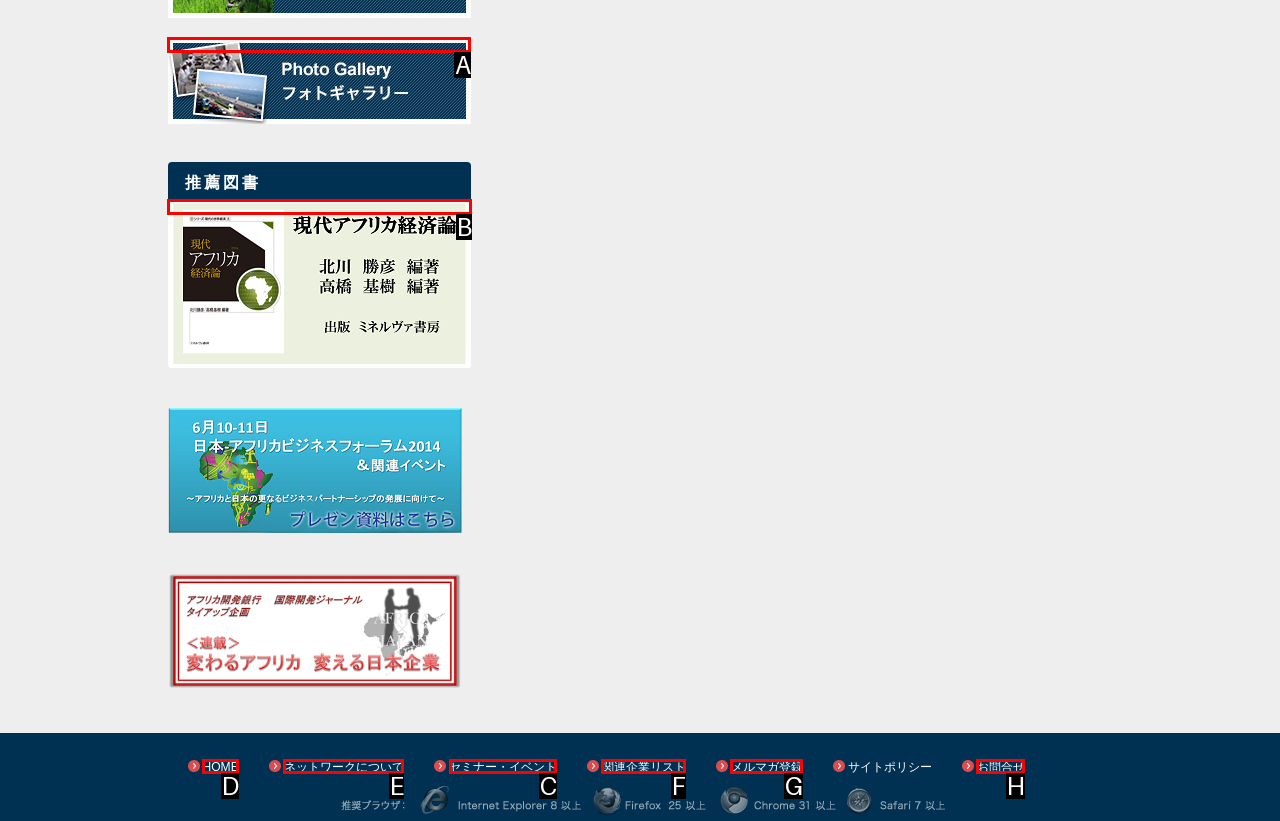Select the UI element that should be clicked to execute the following task: Check seminar and event
Provide the letter of the correct choice from the given options.

C